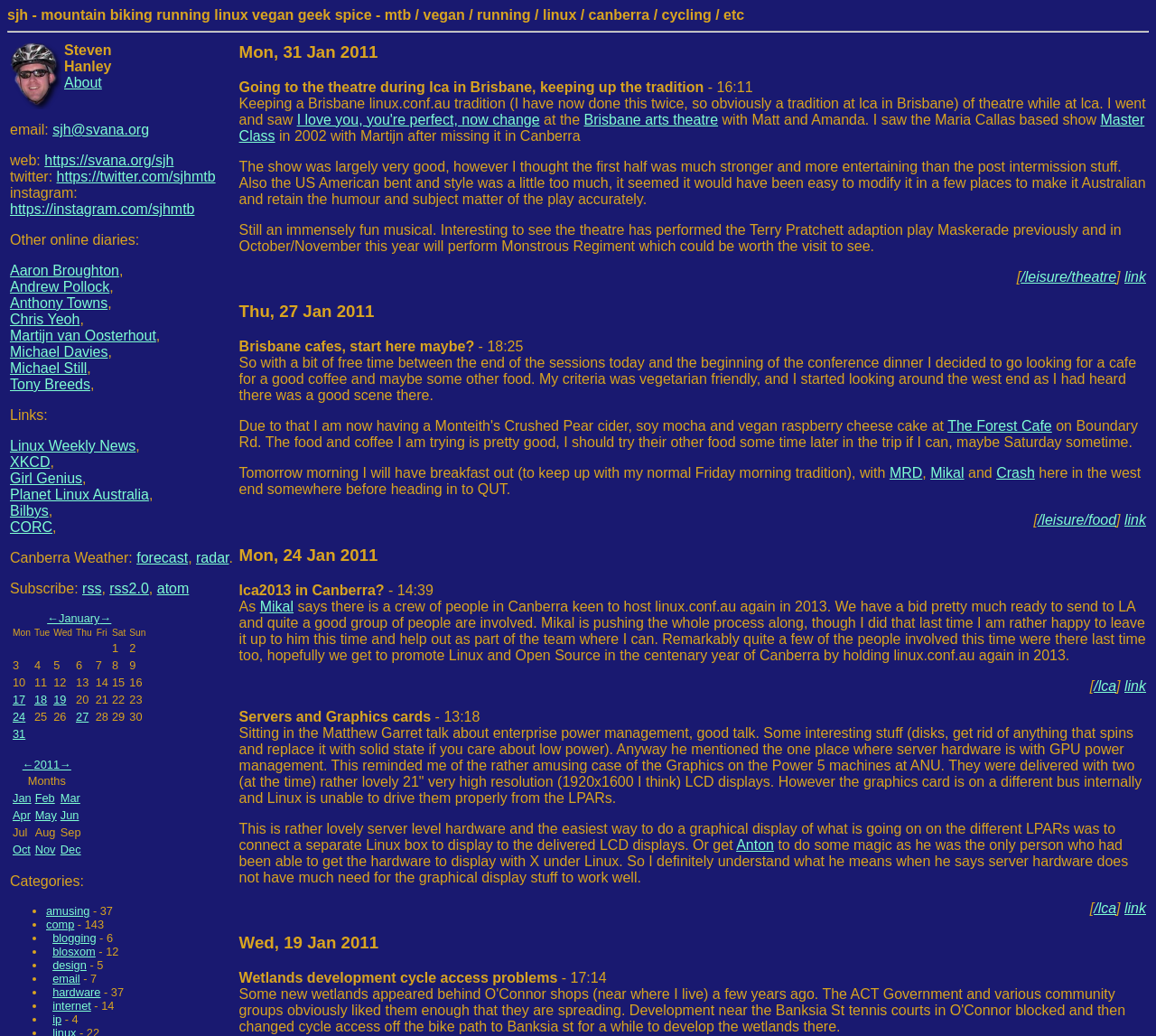Based on what you see in the screenshot, provide a thorough answer to this question: What is the link to the author's Twitter profile?

The link to the author's Twitter profile can be found in the 'About' section, where it is listed as 'twitter: https://twitter.com/sjhmtb'.